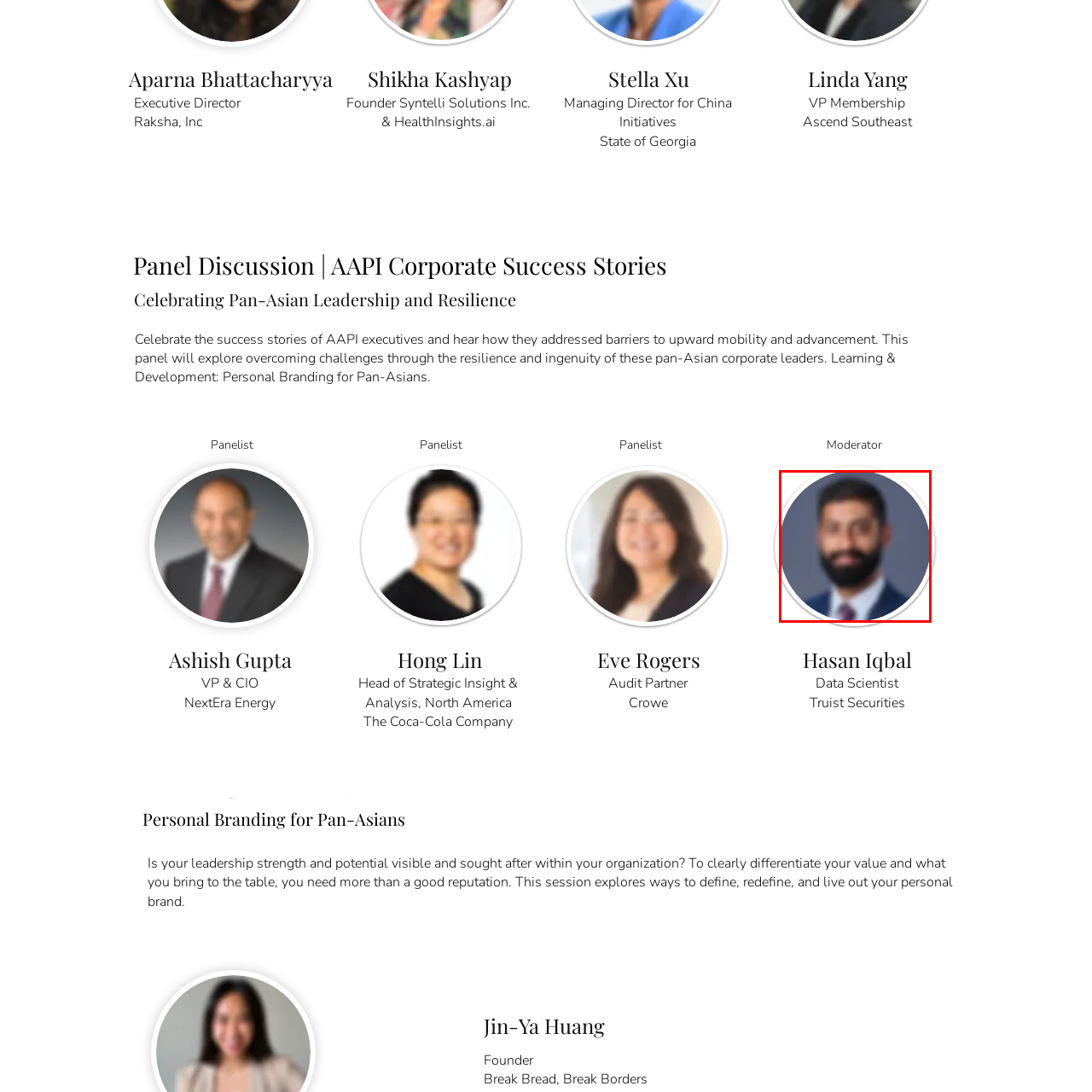Is Hasan Iqbal in a professional setting?
Study the image highlighted with a red bounding box and respond to the question with a detailed answer.

The caption describes the image as featuring Hasan Iqbal in a professional setting, indicating that the environment he is in is related to his work or occupation.